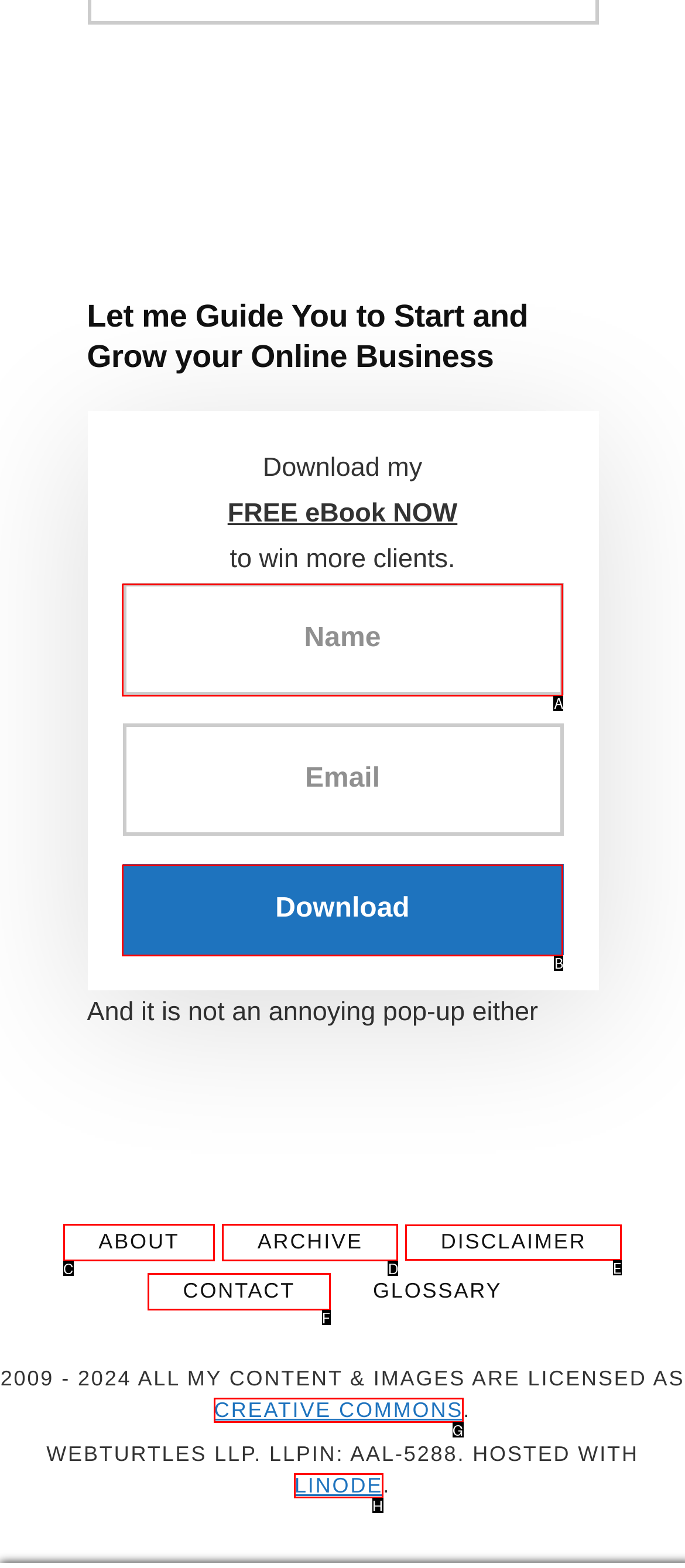Determine which HTML element to click for this task: learn more about the disclaimer Provide the letter of the selected choice.

E